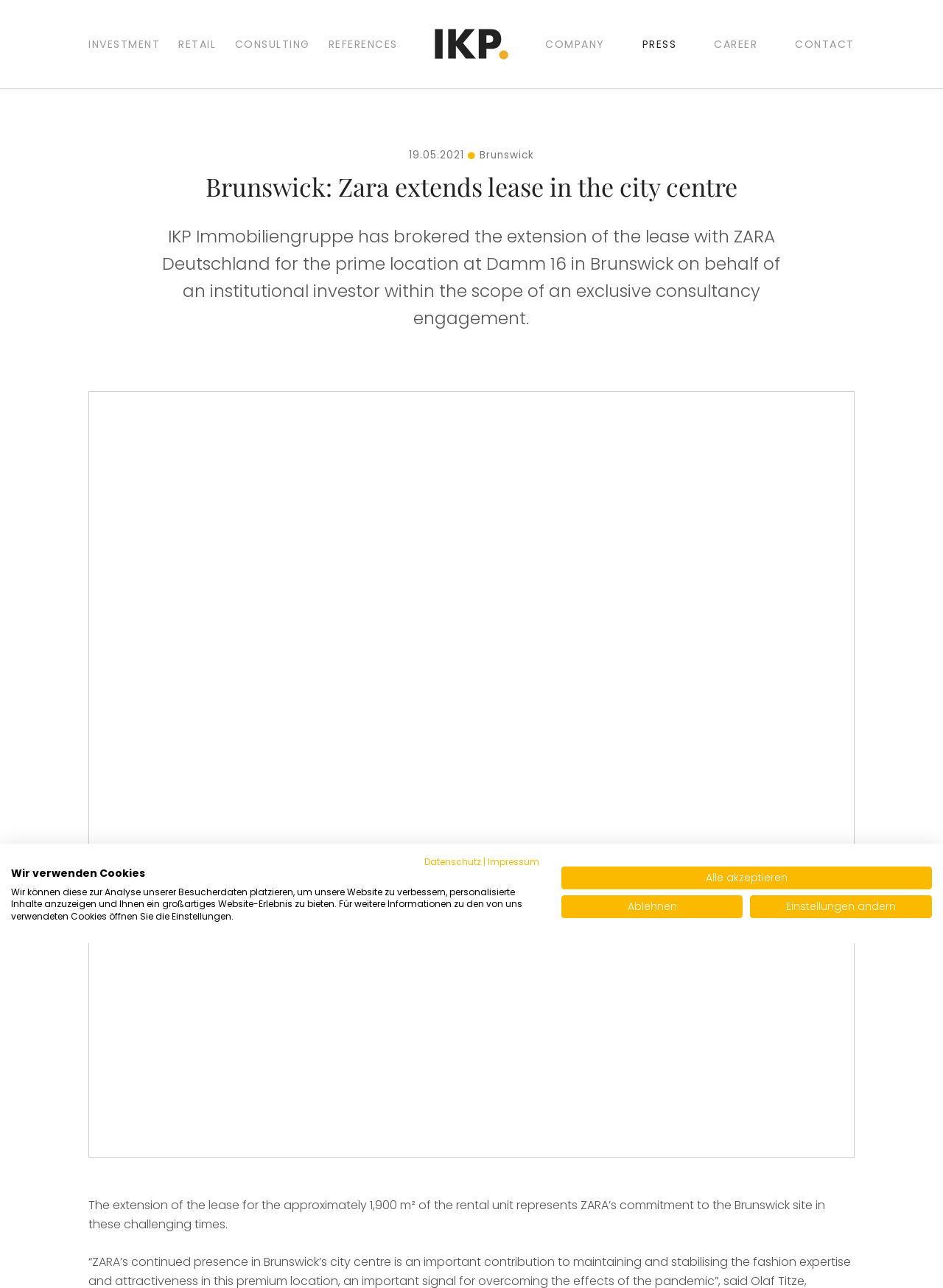Specify the bounding box coordinates of the region I need to click to perform the following instruction: "Go to home page". The coordinates must be four float numbers in the range of 0 to 1, i.e., [left, top, right, bottom].

[0.461, 0.0, 0.539, 0.069]